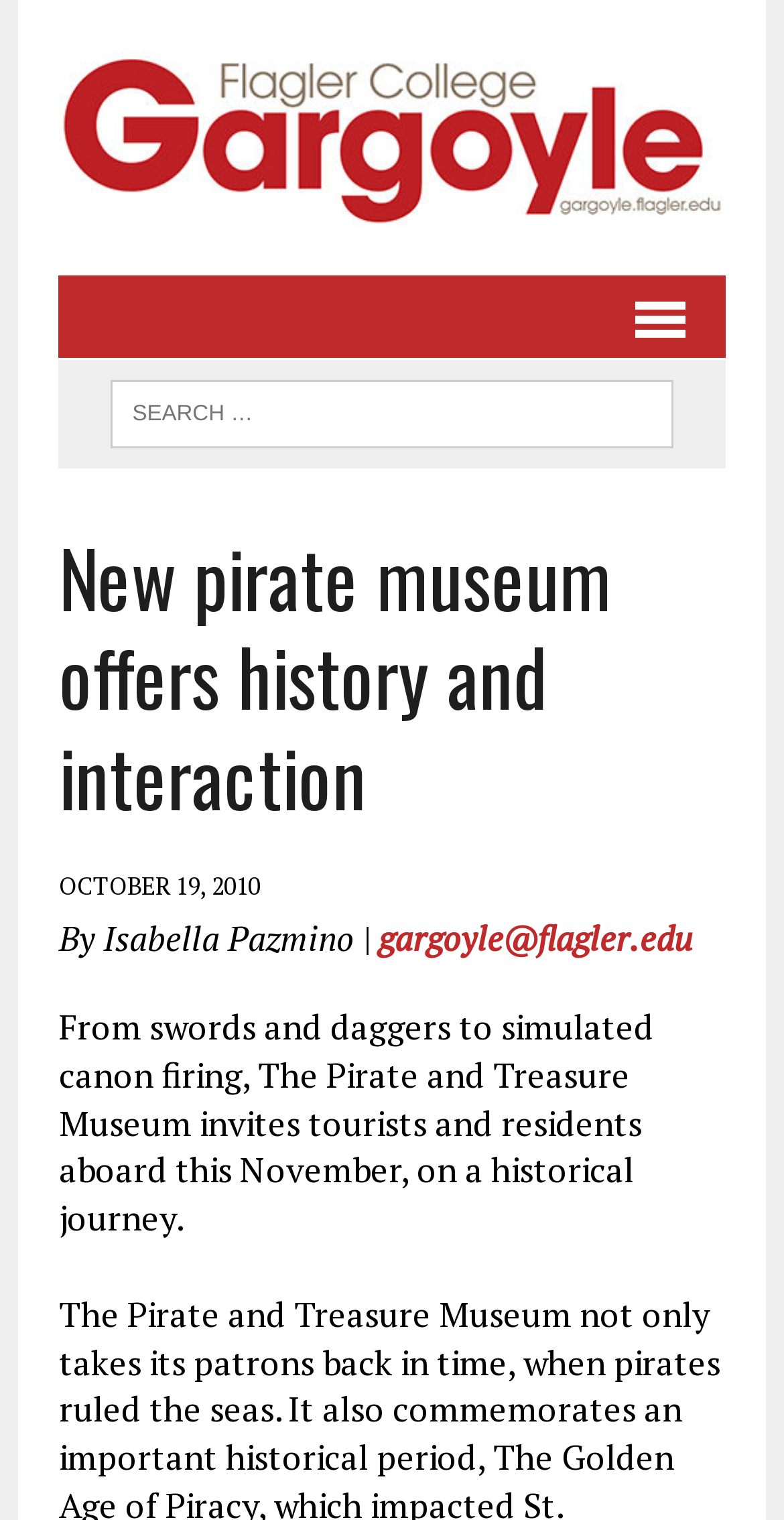What is the topic of the article?
Utilize the information in the image to give a detailed answer to the question.

I found the topic of the article by reading the heading and the text, which both mention the museum and its offerings, indicating that the article is about the museum.